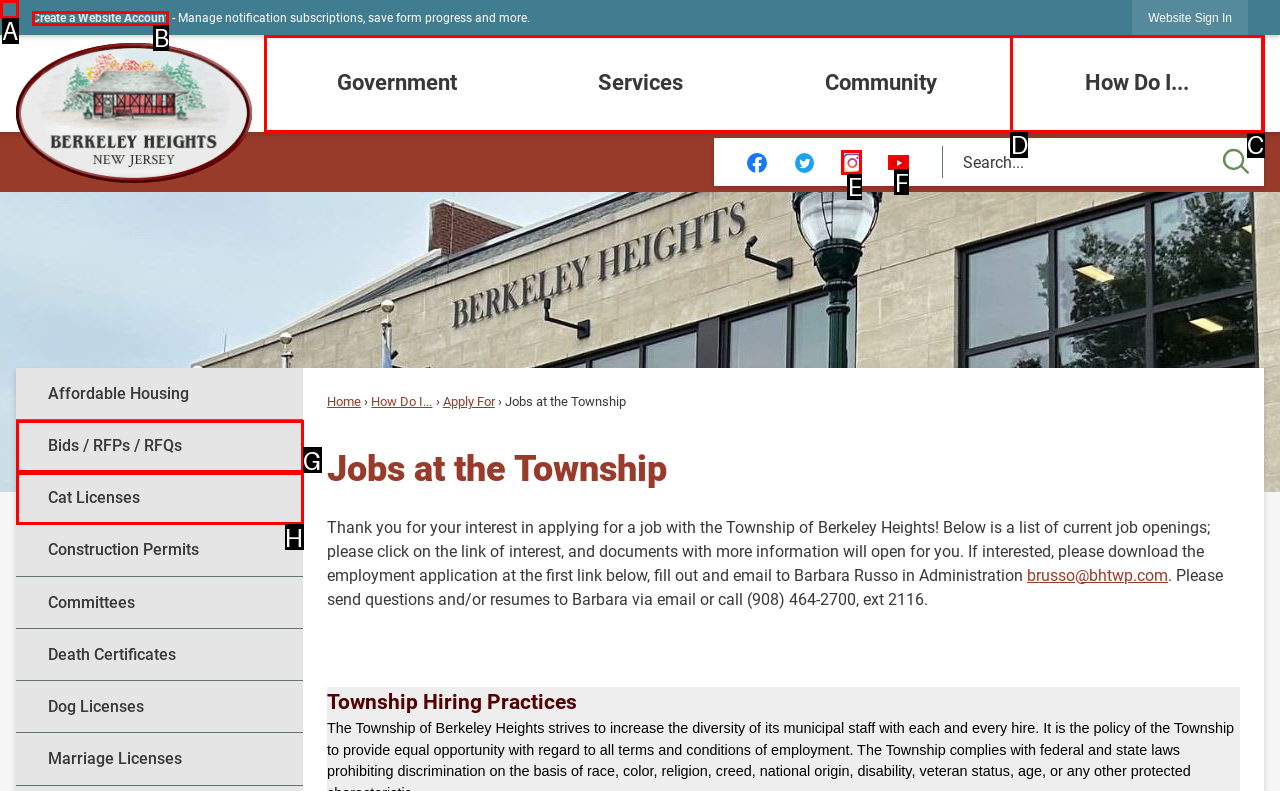Identify the letter of the UI element you need to select to accomplish the task: Create a Website Account.
Respond with the option's letter from the given choices directly.

B